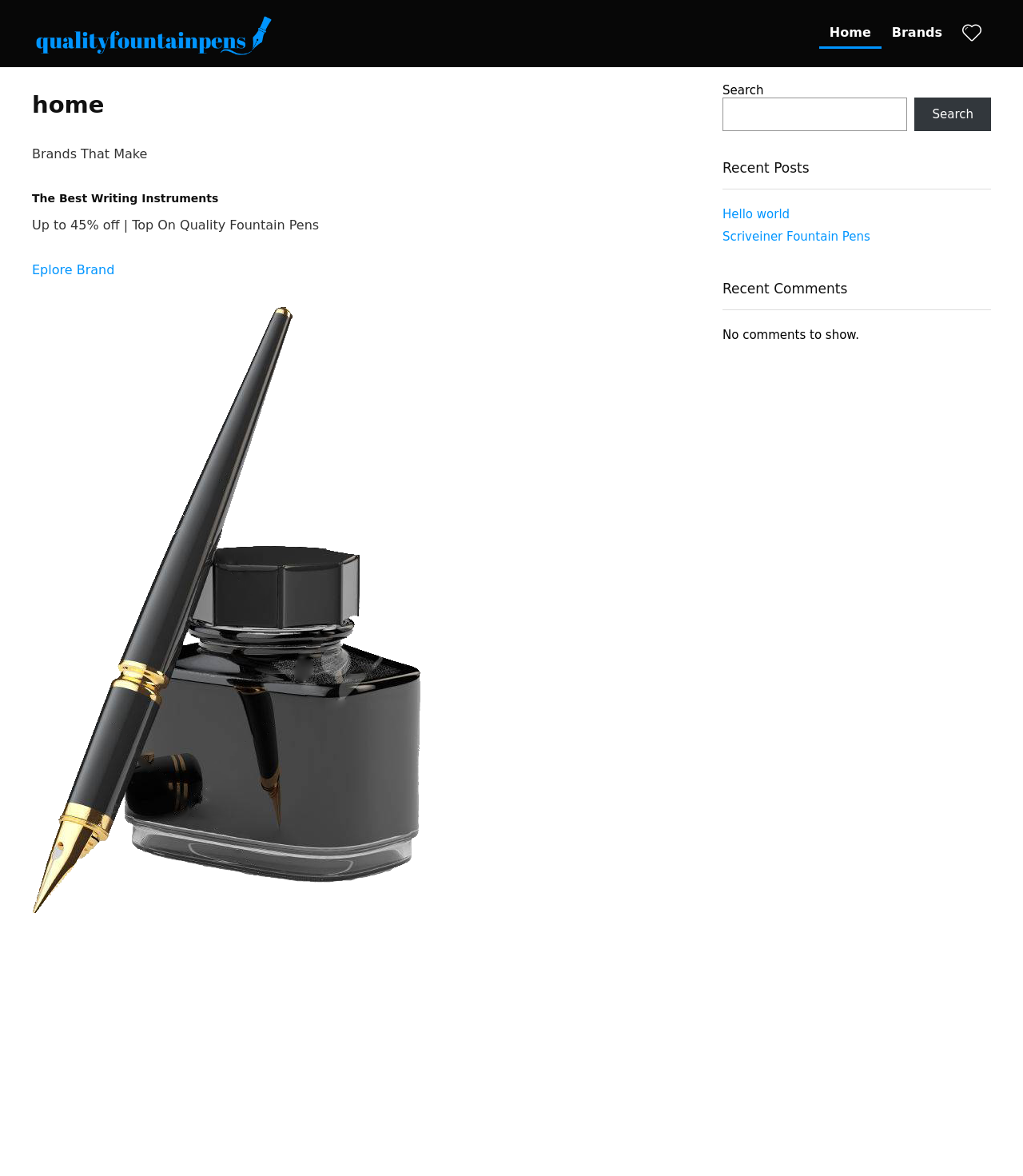Please find the bounding box coordinates (top-left x, top-left y, bottom-right x, bottom-right y) in the screenshot for the UI element described as follows: Search

[0.894, 0.083, 0.969, 0.111]